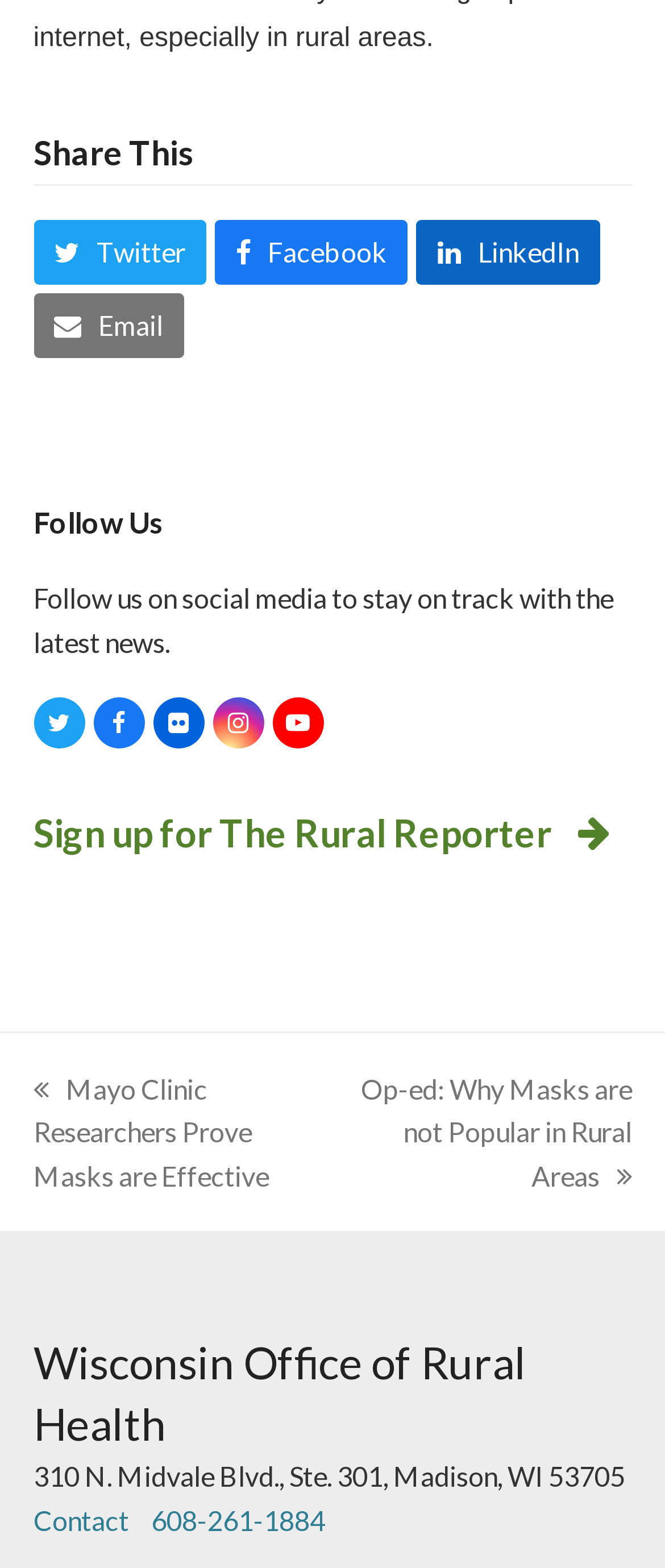Find the bounding box coordinates of the element to click in order to complete this instruction: "Visit the website of 'Magazine Pro'". The bounding box coordinates must be four float numbers between 0 and 1, denoted as [left, top, right, bottom].

None